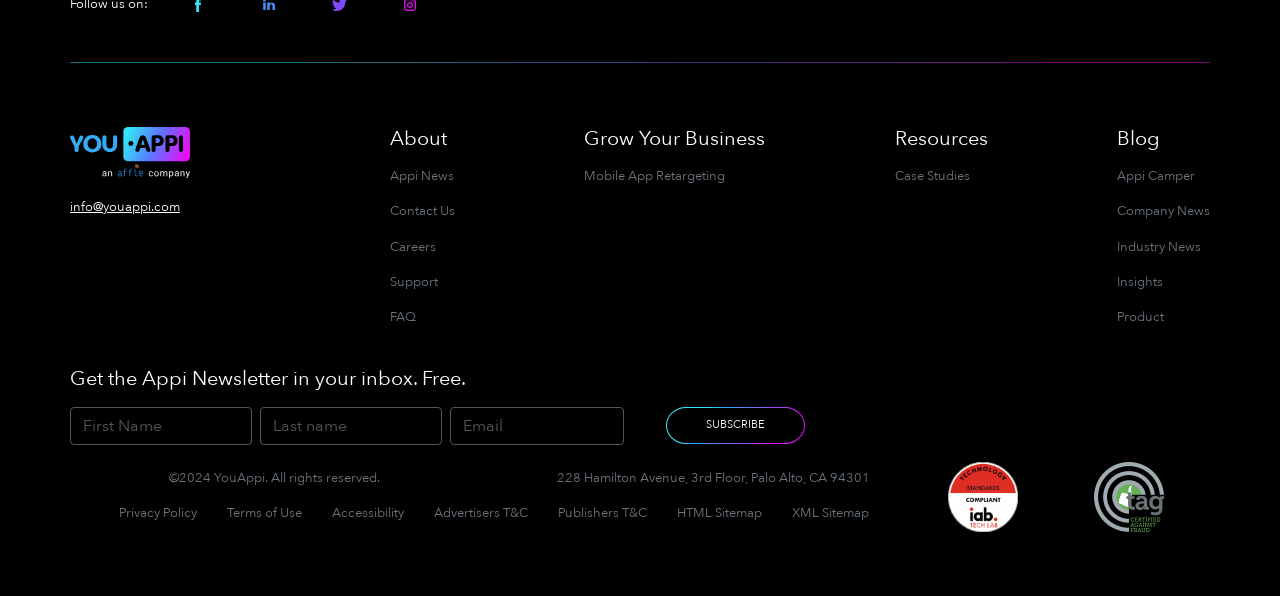Can you find the bounding box coordinates for the element that needs to be clicked to execute this instruction: "Enter your First Name"? The coordinates should be given as four float numbers between 0 and 1, i.e., [left, top, right, bottom].

[0.055, 0.683, 0.197, 0.747]